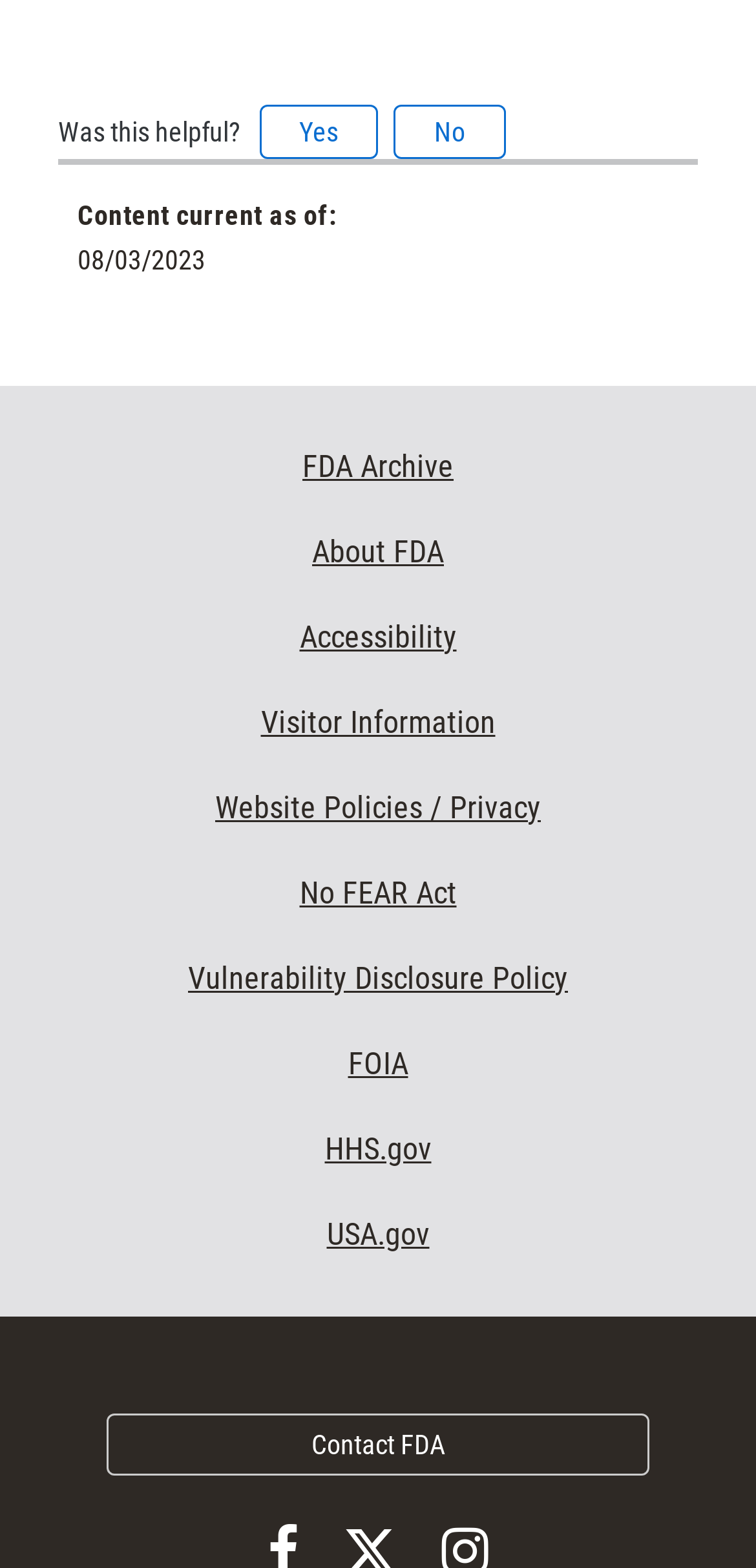What is the last footer link?
Provide an in-depth and detailed answer to the question.

I looked at the list of footer links and found that the last one is 'USA.gov'.